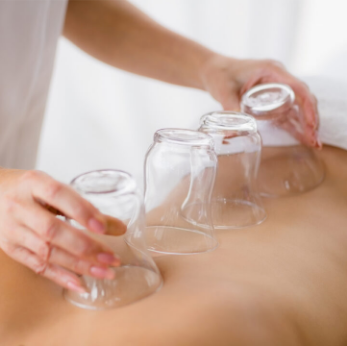What is the purpose of the soft lighting?
Answer briefly with a single word or phrase based on the image.

To emphasize relaxation